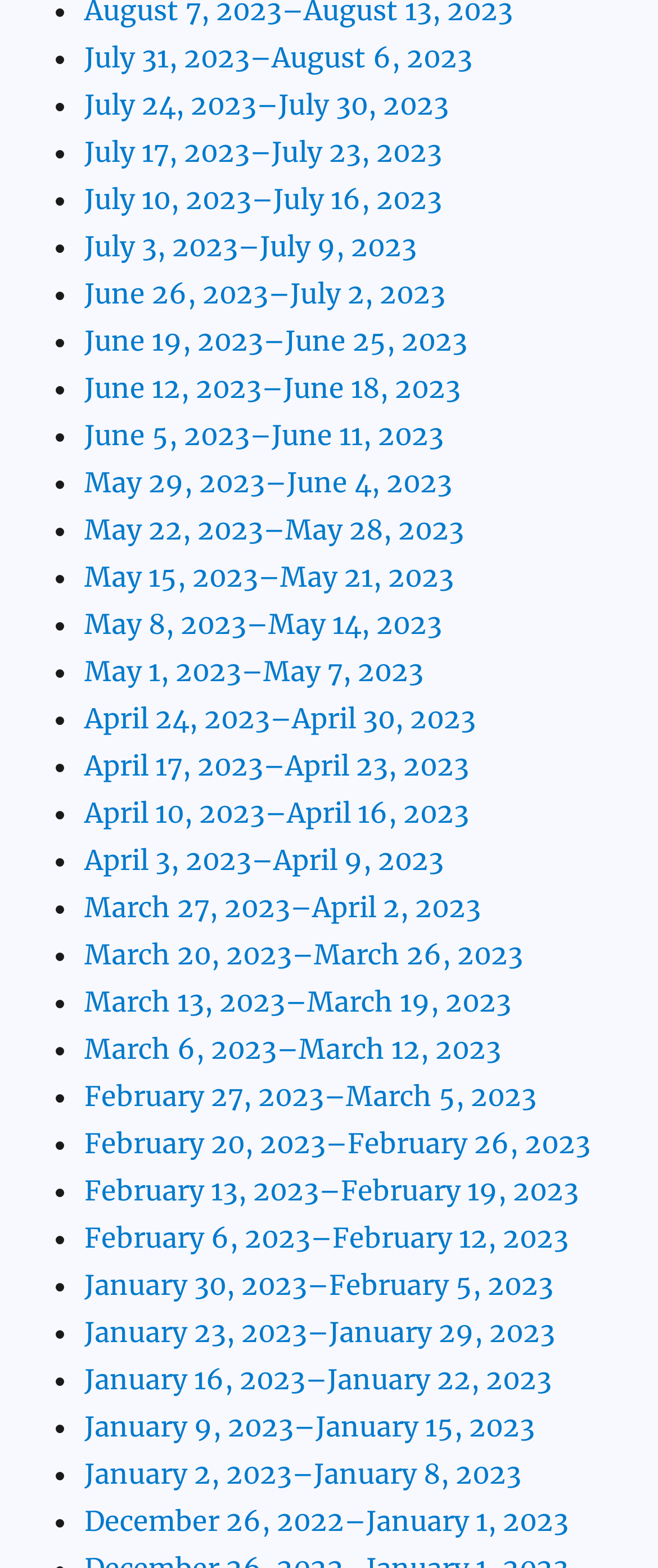Using the details from the image, please elaborate on the following question: What is the date range of the first link?

I looked at the first link on the webpage and found that it corresponds to the date range of July 31, 2023, to August 6, 2023.